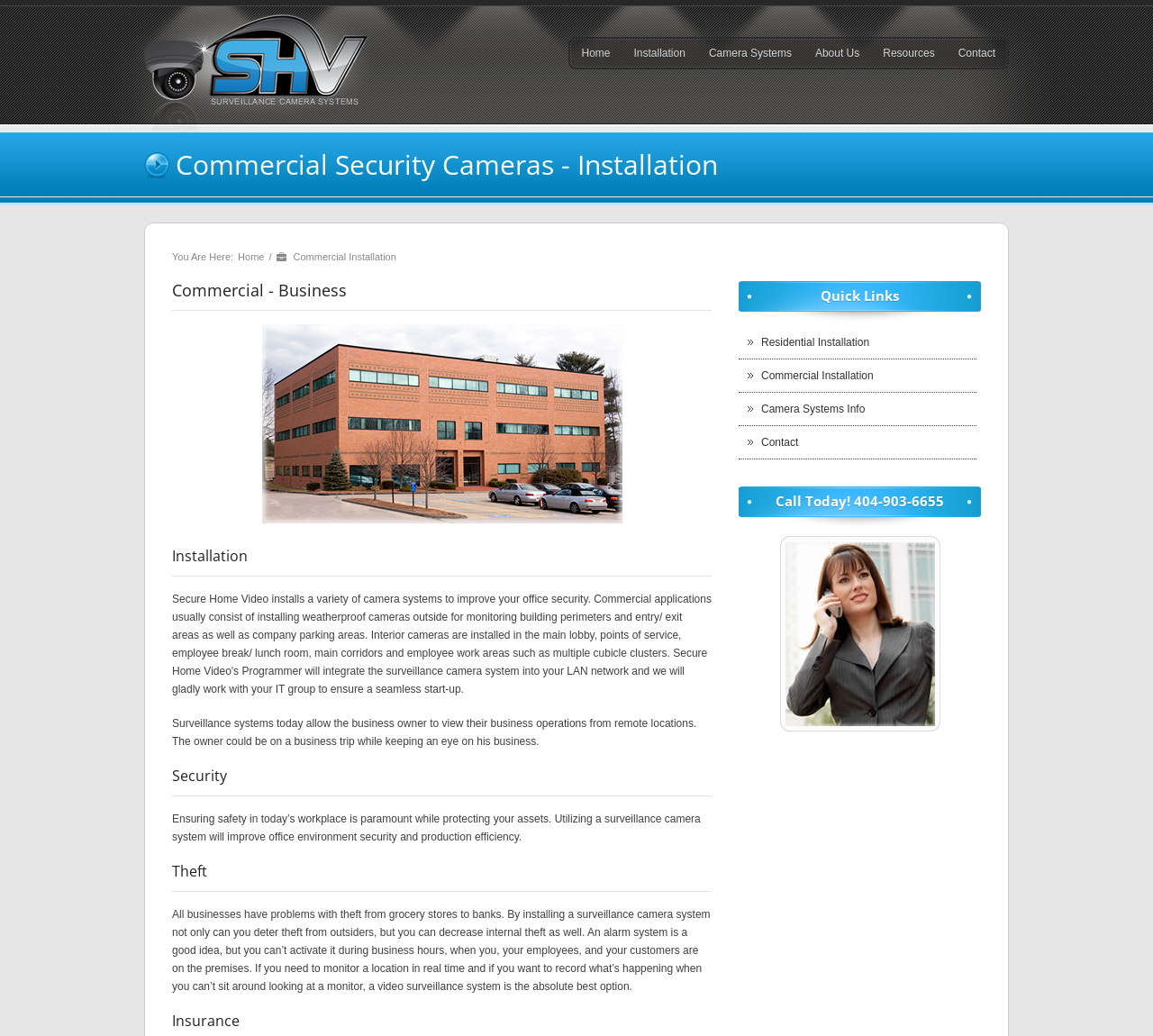Analyze the image and give a detailed response to the question:
What is the phone number to contact?

The phone number to contact is obtained from the heading 'Call Today! 404-903-6655' at the bottom of the webpage.